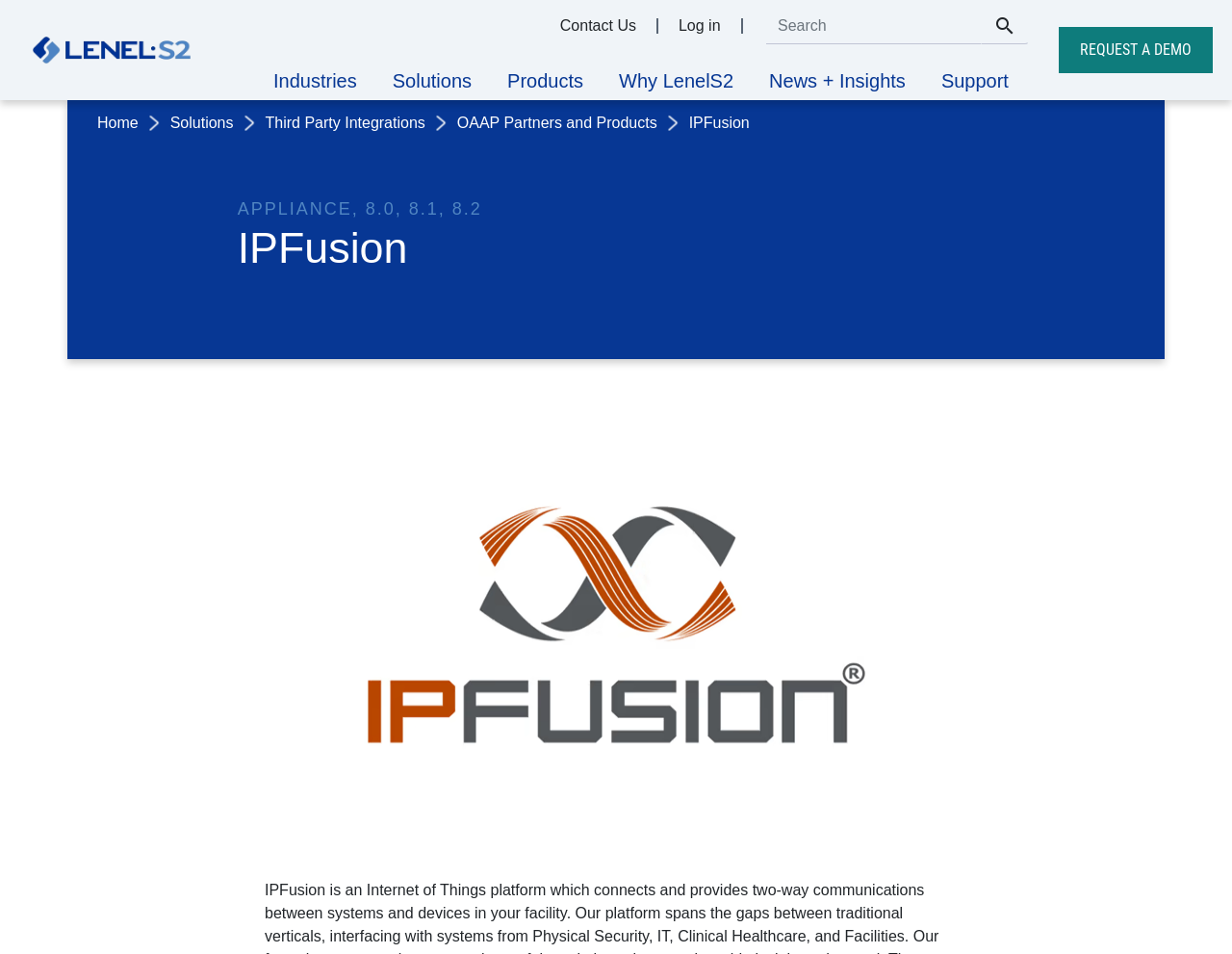Please specify the coordinates of the bounding box for the element that should be clicked to carry out this instruction: "Check the trending news". The coordinates must be four float numbers between 0 and 1, formatted as [left, top, right, bottom].

None